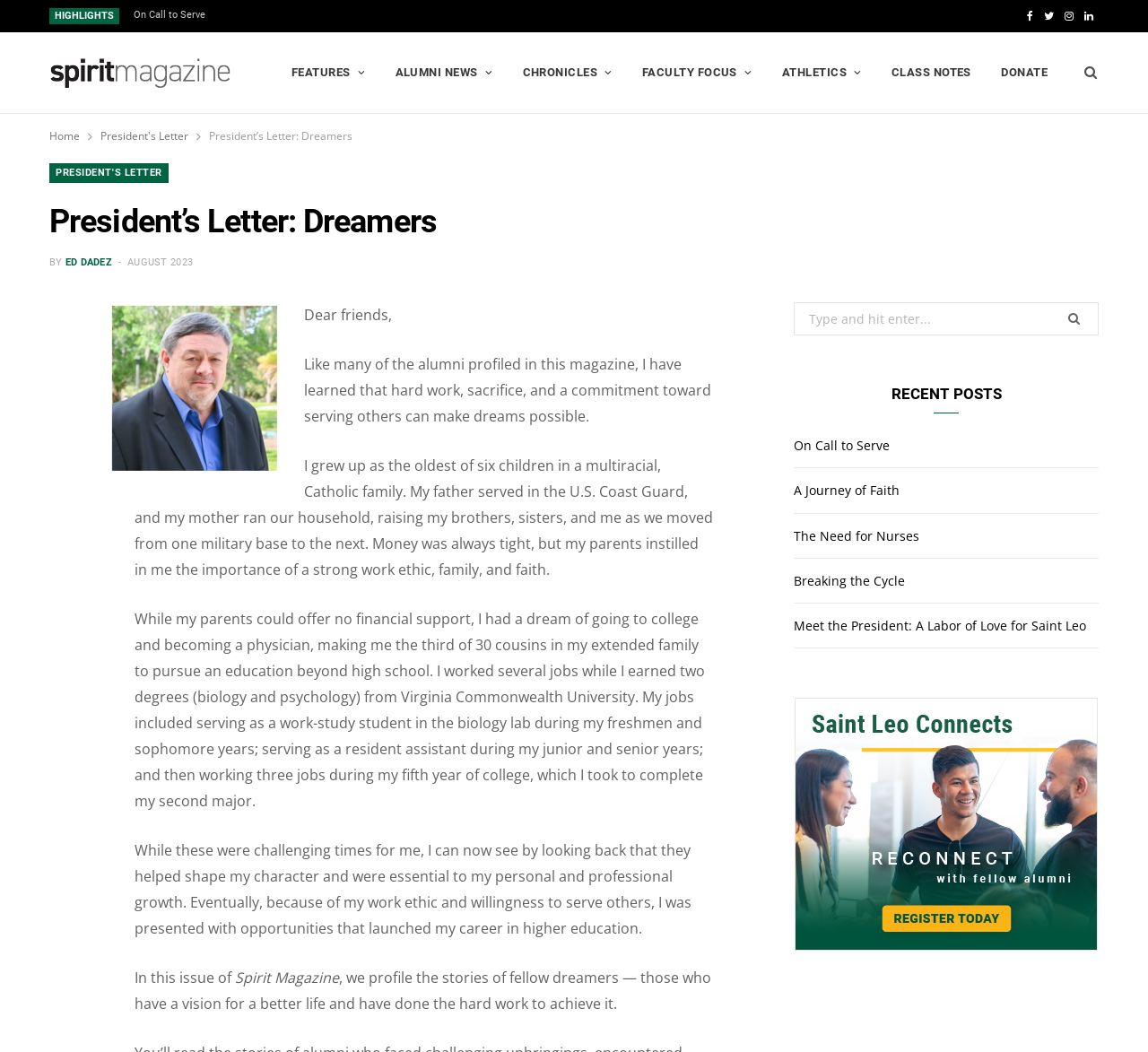Determine the bounding box coordinates of the region I should click to achieve the following instruction: "View the Recent Posts". Ensure the bounding box coordinates are four float numbers between 0 and 1, i.e., [left, top, right, bottom].

[0.691, 0.366, 0.957, 0.393]